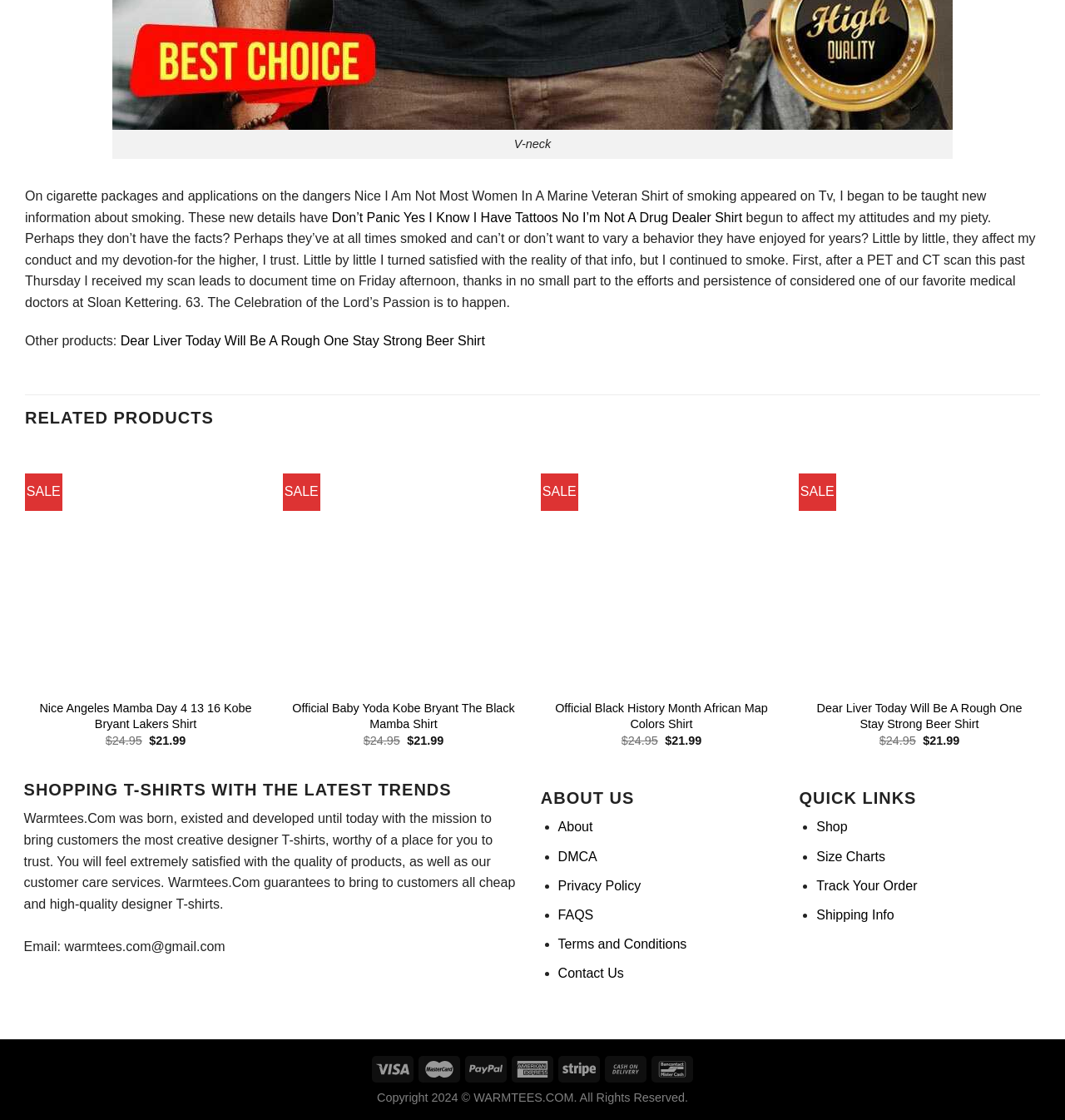Pinpoint the bounding box coordinates of the element to be clicked to execute the instruction: "Check the price of the 'Nice Angeles Mamba Day 4 13 16 Kobe Bryant Lakers Shirt'".

[0.14, 0.655, 0.174, 0.667]